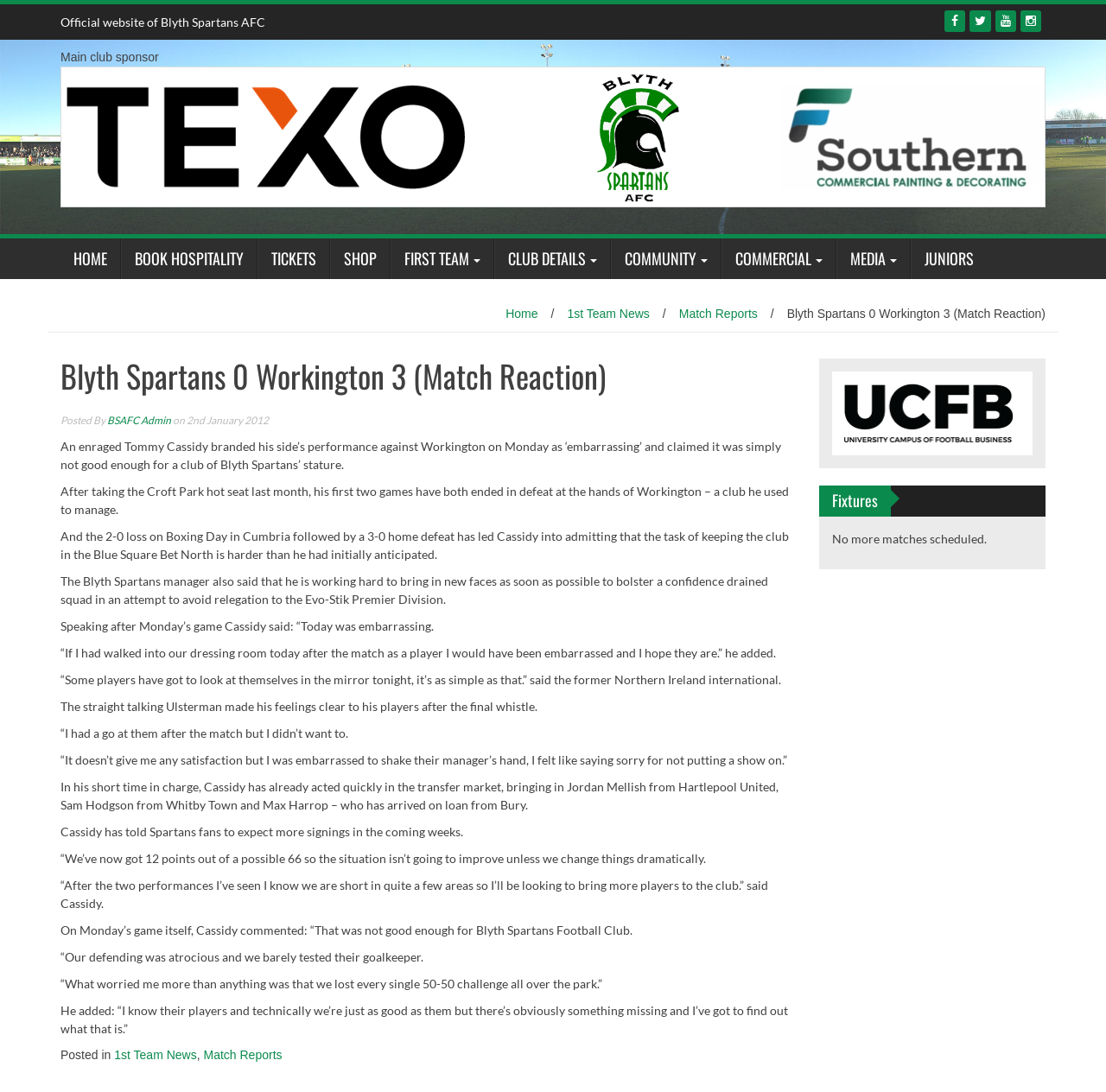Generate a detailed explanation of the webpage's features and information.

The webpage is about Blyth Spartans AFC, a football club, and features a match reaction article about their recent game against Workington. At the top of the page, there is a header section with the official website's title, "Blyth Spartans AFC", and a row of social media links. Below this, there is a main navigation menu with links to different sections of the website, such as "HOME", "BOOK HOSPITALITY", "TICKETS", and more.

The main content of the page is an article about the match reaction, with a heading "Blyth Spartans 0 Workington 3 (Match Reaction)". The article is divided into several paragraphs, with quotes from the team's manager, Tommy Cassidy, who expressed his disappointment and embarrassment about the team's performance. The article also mentions the team's recent signings and the manager's plans to bring in more players to improve the team's performance.

To the right of the article, there is a complementary section with a figure and a heading "Fixtures", which indicates that there are no more matches scheduled. Below the article, there is a footer section with links to related categories, such as "1st Team News" and "Match Reports".

There are three images on the page, two of which are located in the top navigation menu, and one is in the complementary section to the right of the article. The images are not explicitly described, but they appear to be related to the football club or its sponsors.